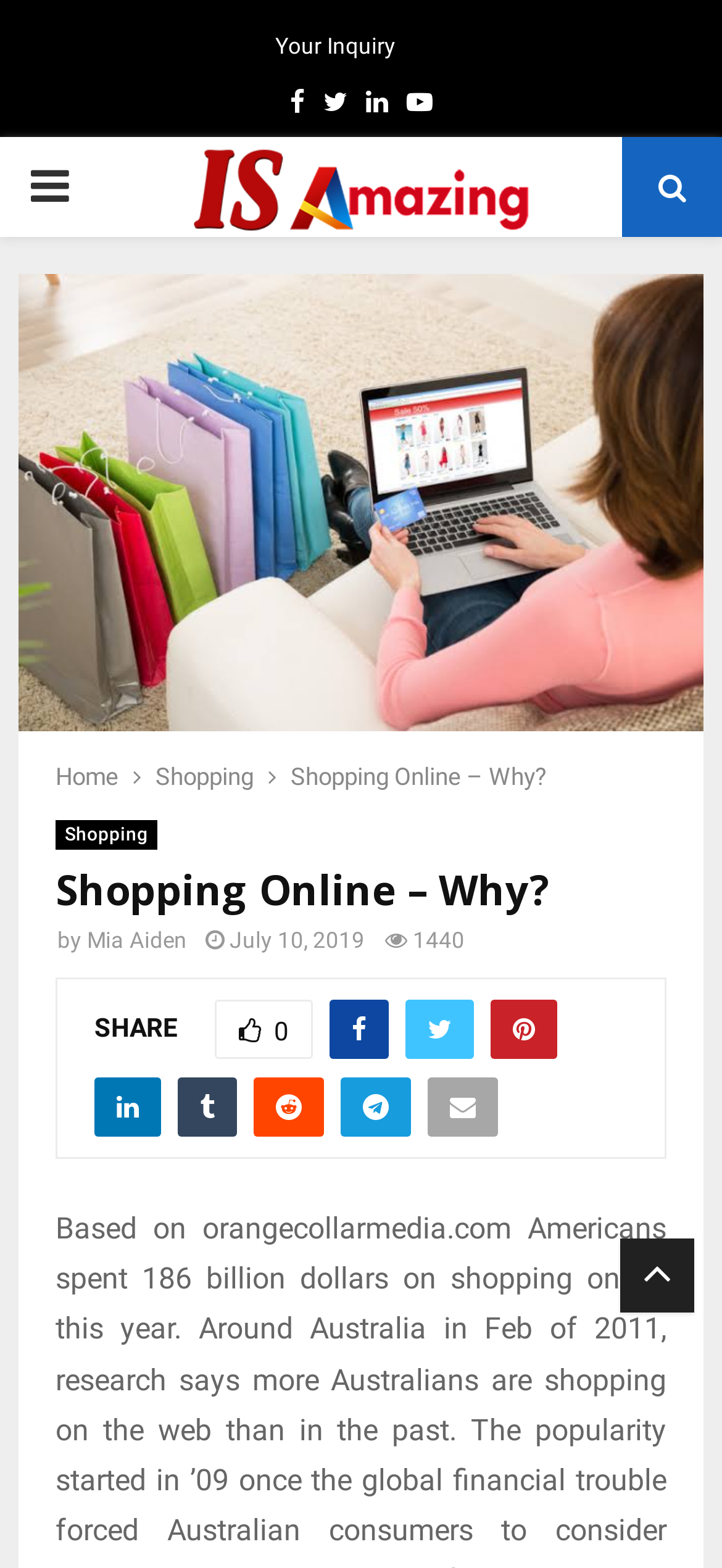What is the date the article was published?
Answer the question with a single word or phrase derived from the image.

July 10, 2019